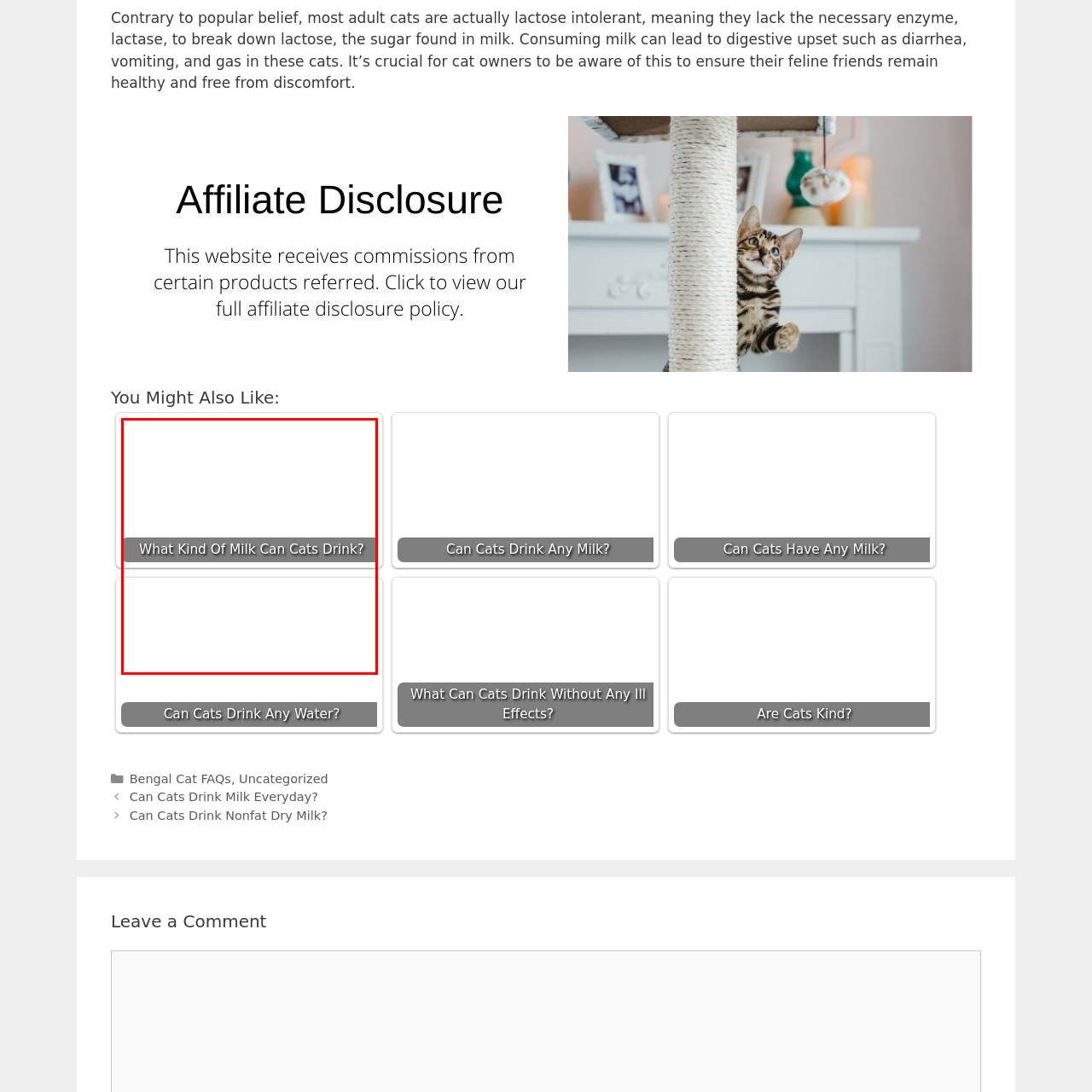What is the purpose of the content?
Analyze the image segment within the red bounding box and respond to the question using a single word or brief phrase.

Educating cat owners